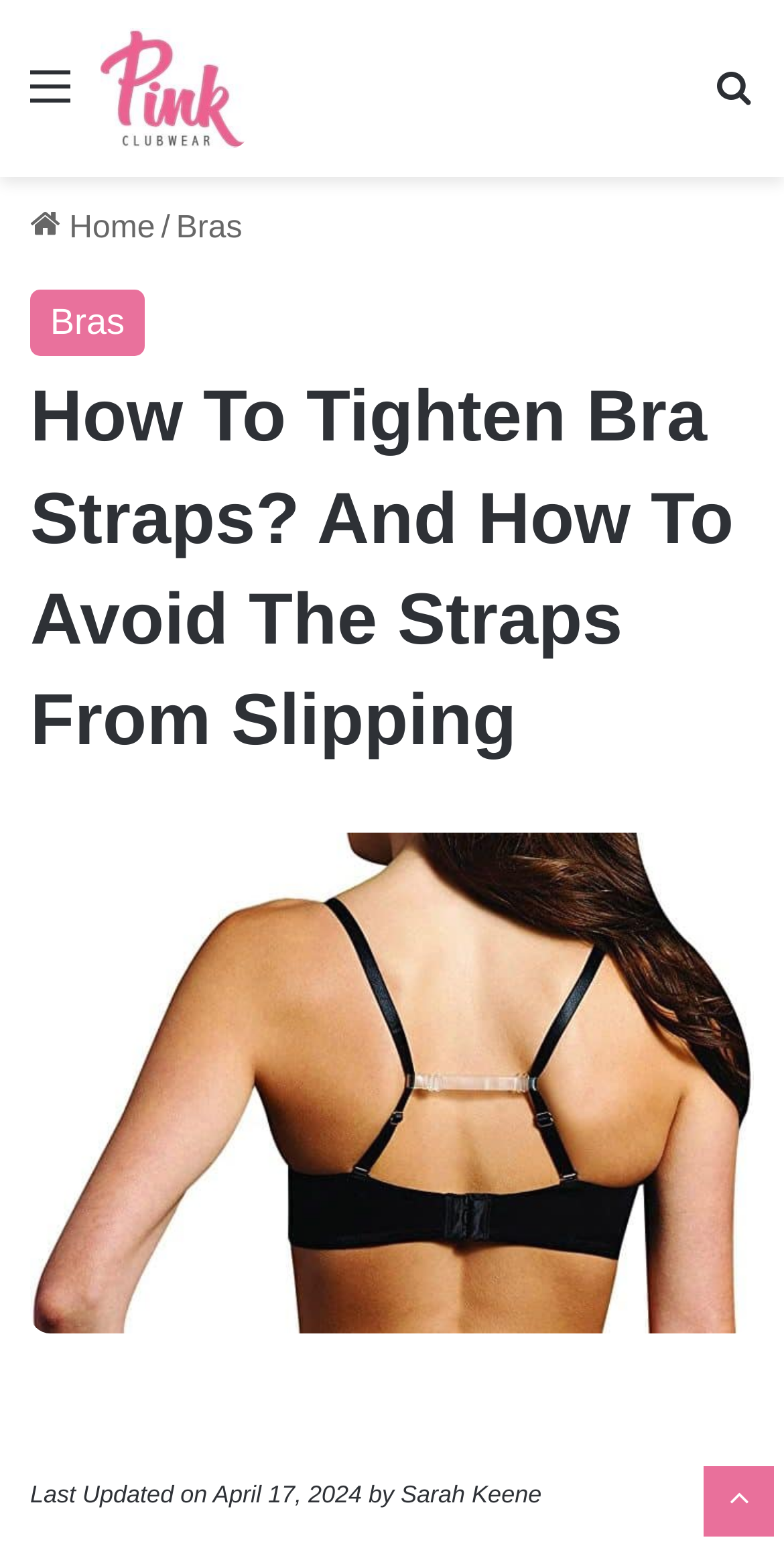What type of content is the main heading referring to?
Refer to the image and provide a concise answer in one word or phrase.

Bras